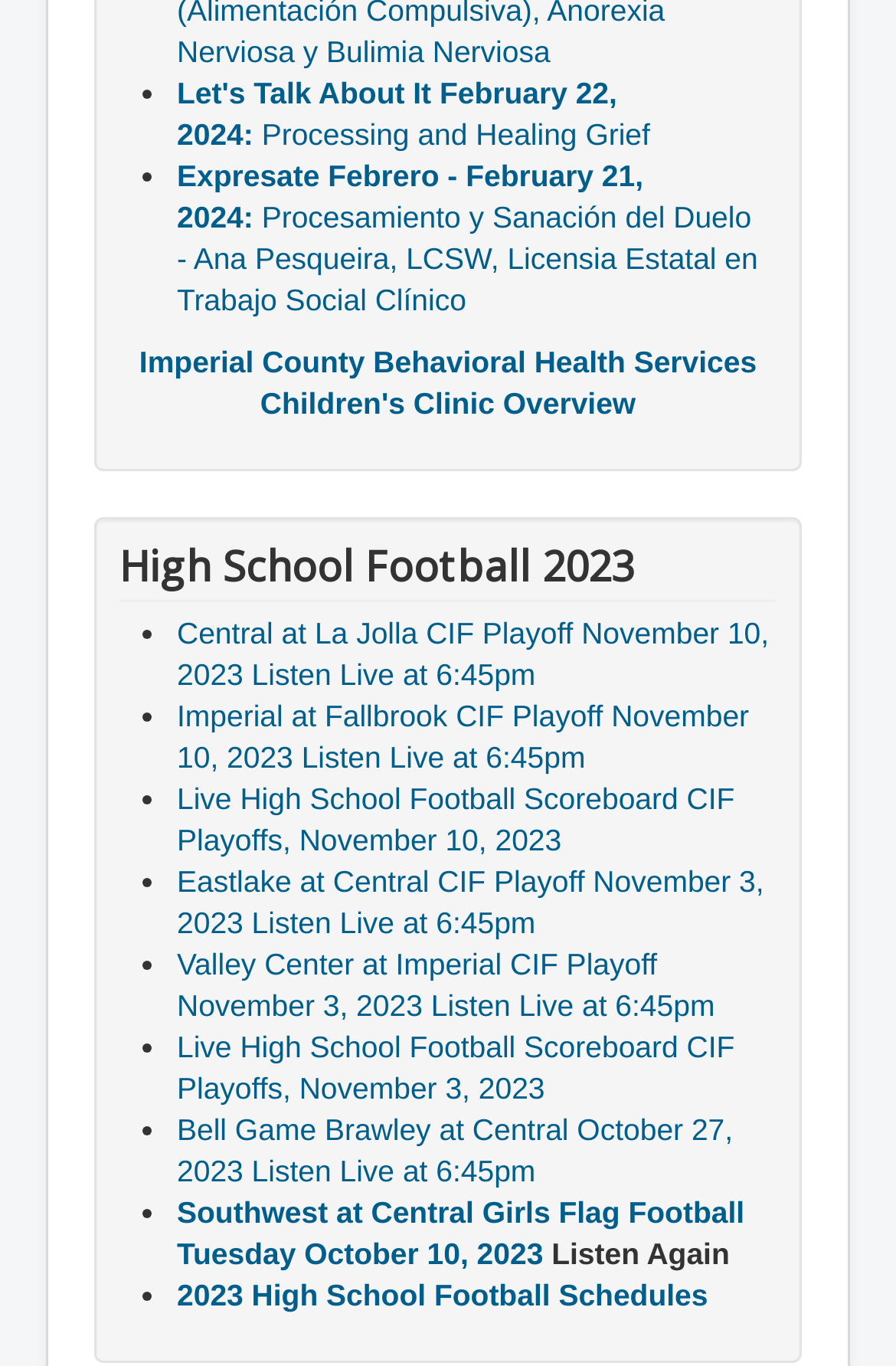Specify the bounding box coordinates of the area that needs to be clicked to achieve the following instruction: "Check Live High School Football Scoreboard CIF Playoffs, November 10, 2023".

[0.197, 0.573, 0.82, 0.628]